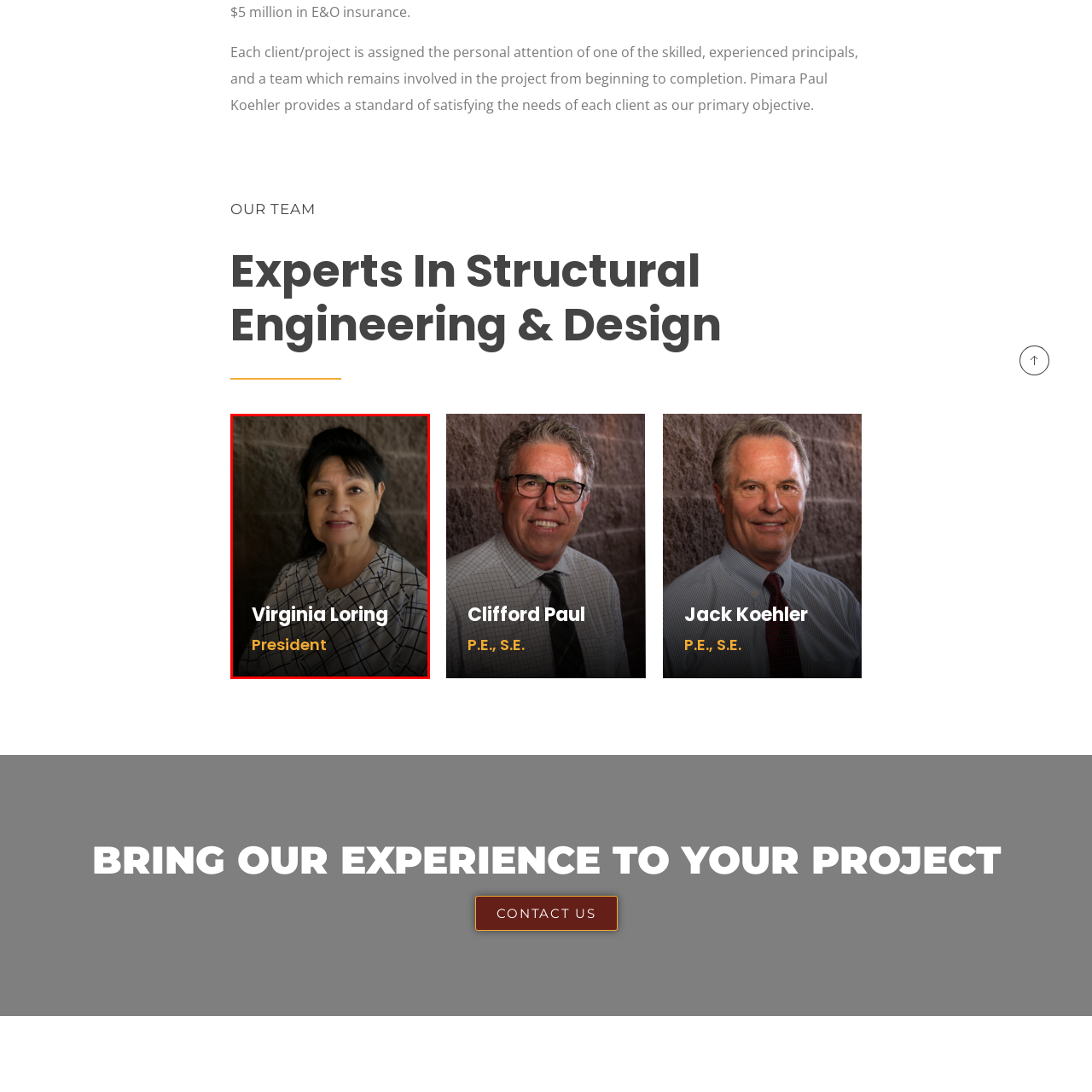Inspect the picture enclosed by the red border, What type of clothing is Virginia Loring wearing? Provide your answer as a single word or phrase.

Patterned blouse